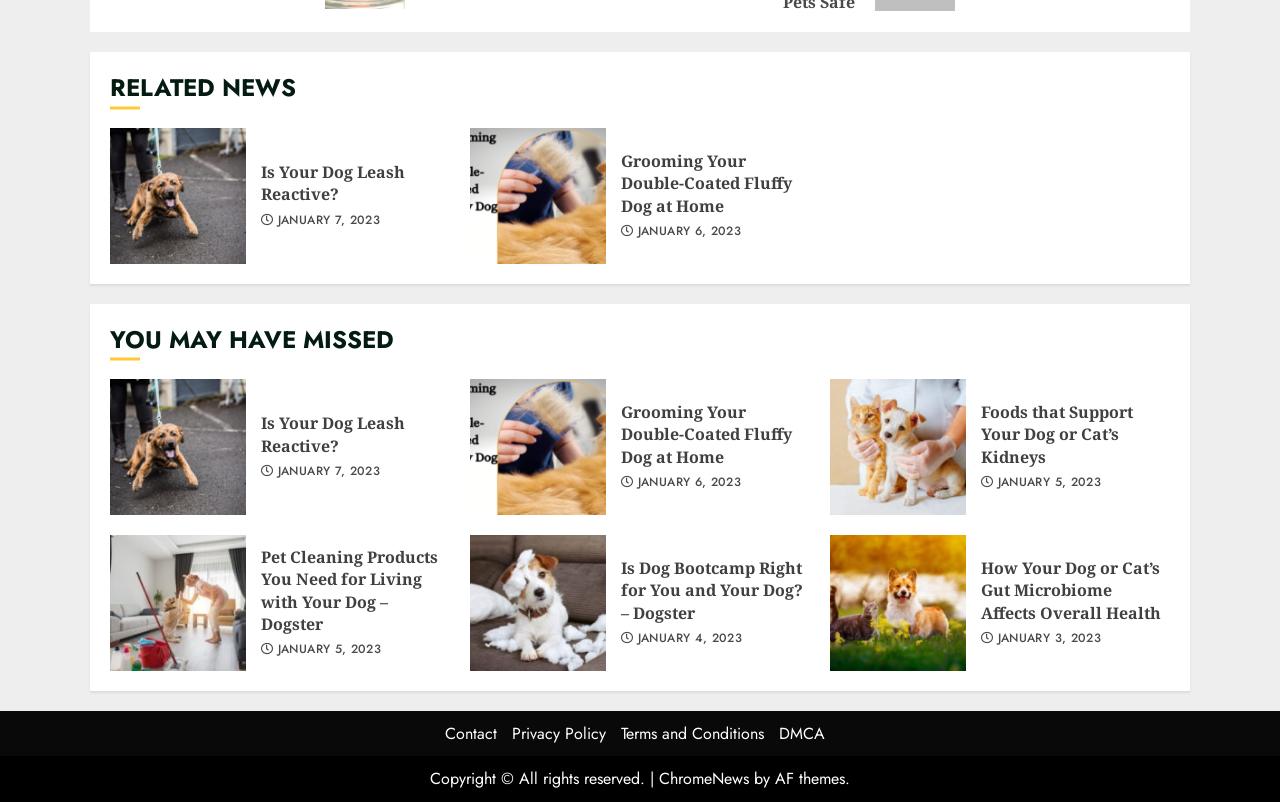Determine the bounding box for the described UI element: "Is Your Dog Leash Reactive?".

[0.086, 0.472, 0.192, 0.642]